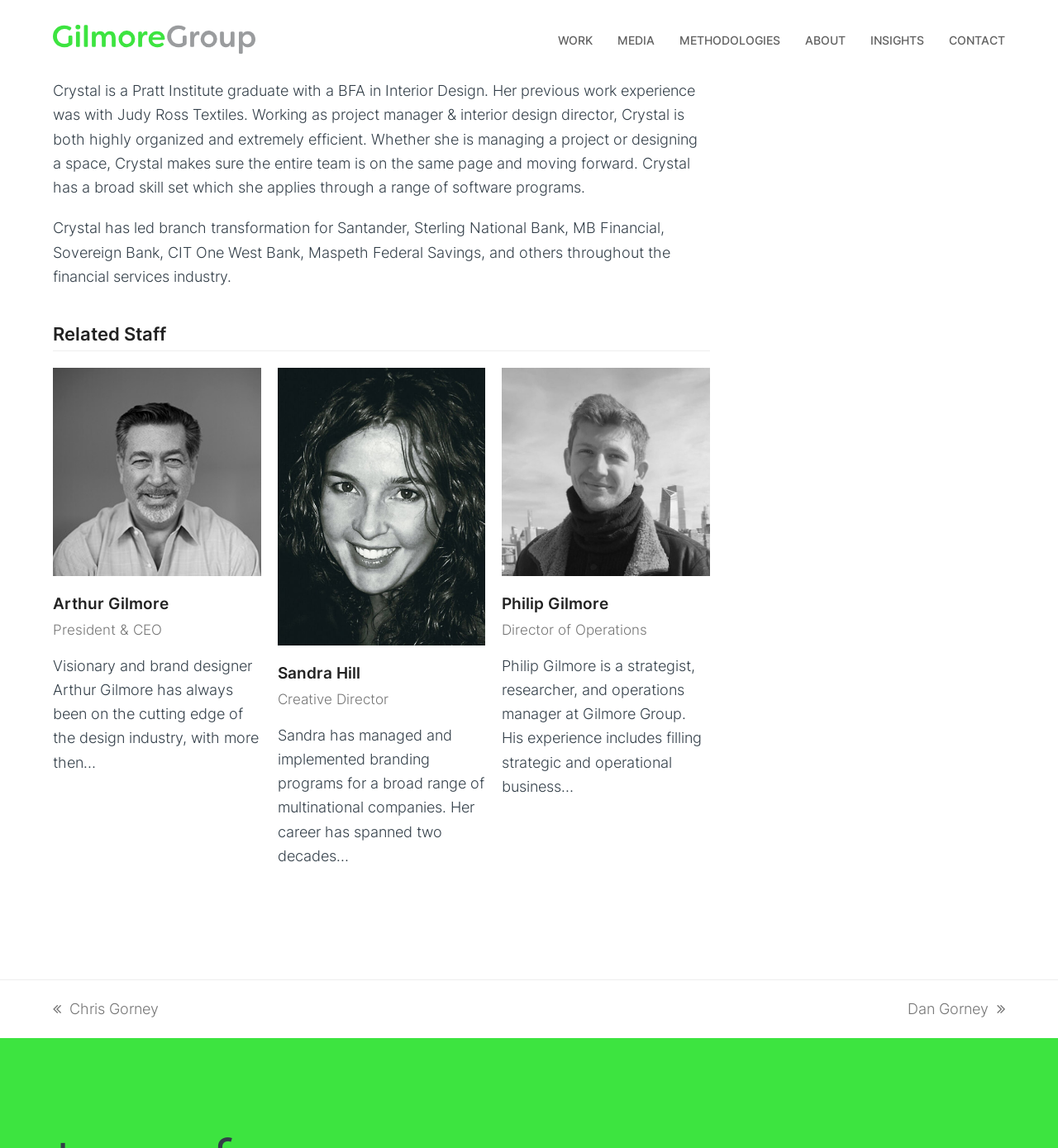Answer the following inquiry with a single word or phrase:
What is Crystal's educational background?

Pratt Institute graduate with a BFA in Interior Design